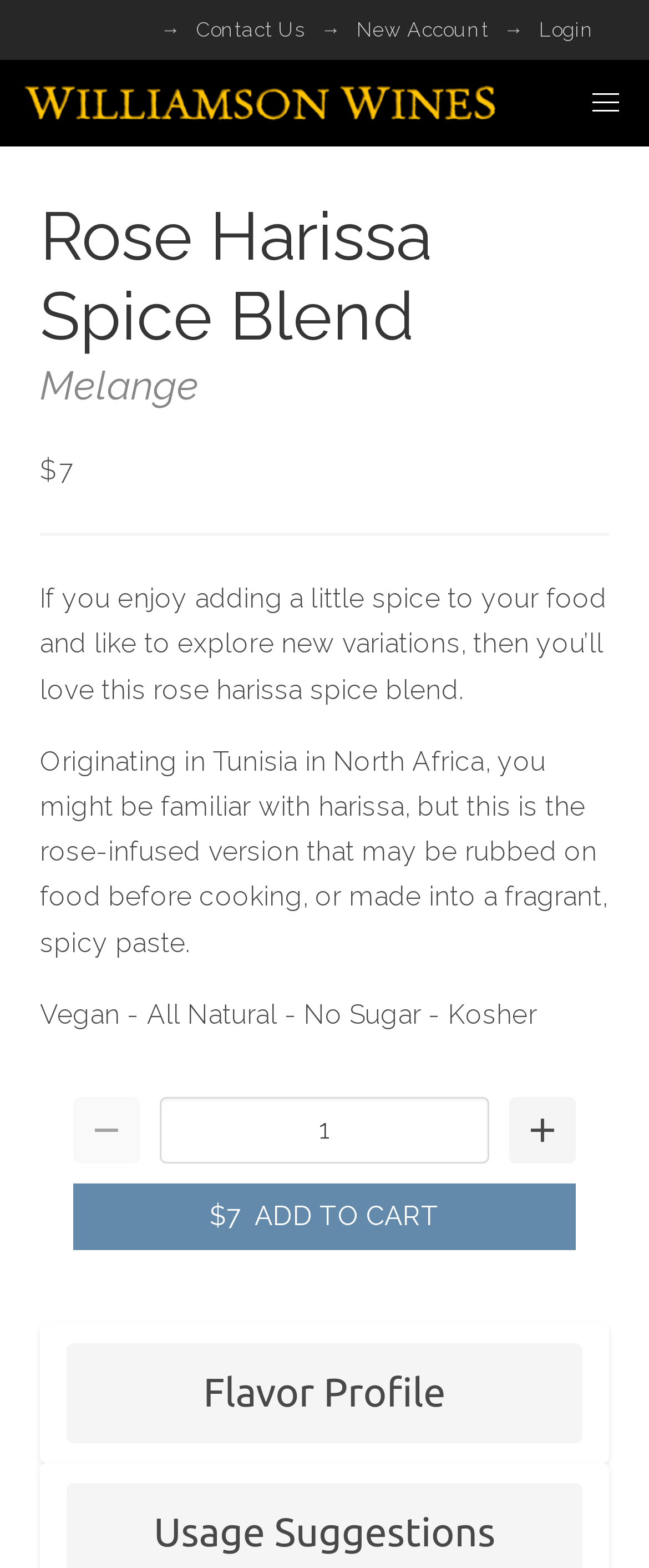What is the price of the Rose Harissa Spice Blend?
Based on the visual content, answer with a single word or a brief phrase.

$7